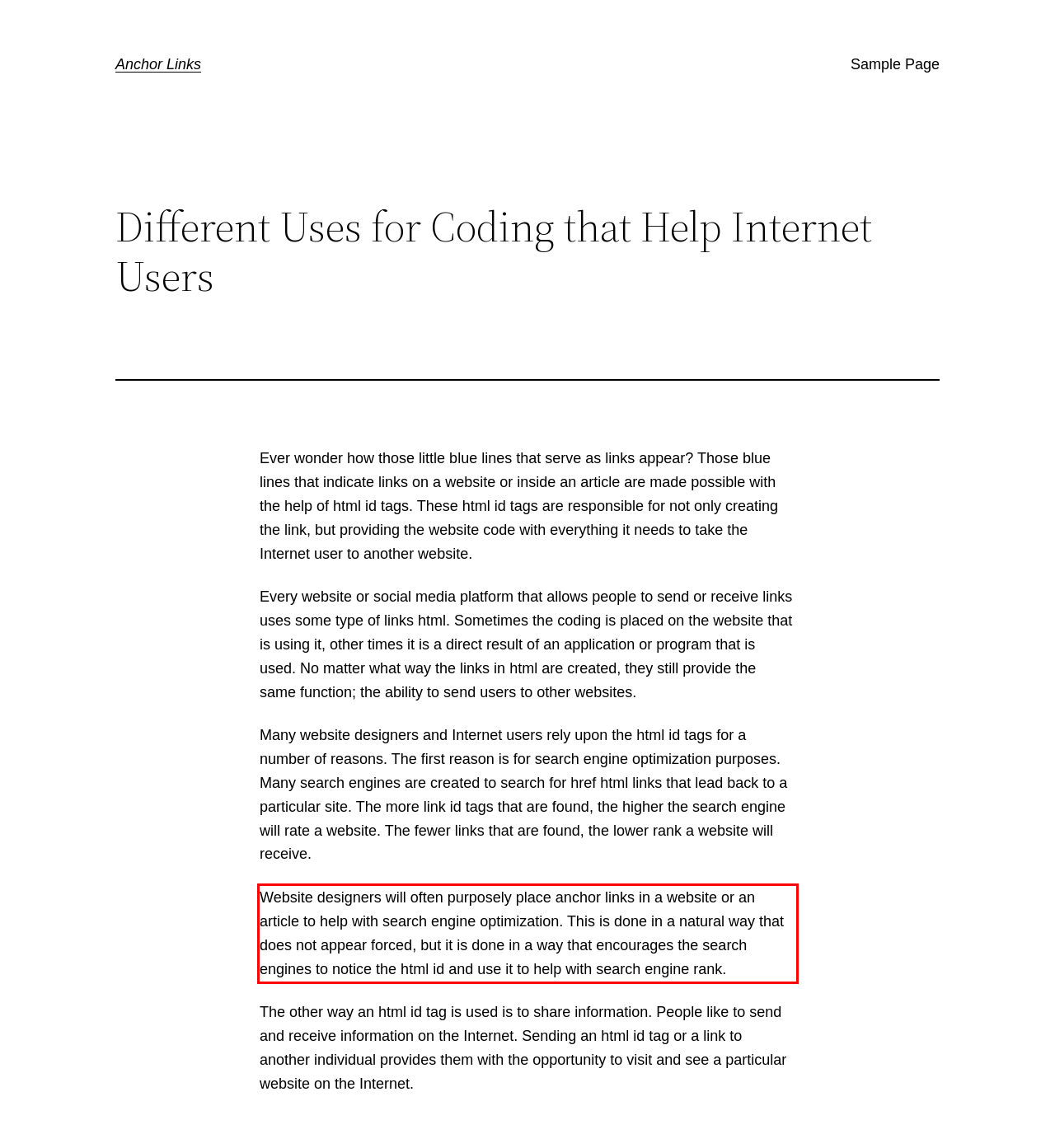Please identify the text within the red rectangular bounding box in the provided webpage screenshot.

Website designers will often purposely place anchor links in a website or an article to help with search engine optimization. This is done in a natural way that does not appear forced, but it is done in a way that encourages the search engines to notice the html id and use it to help with search engine rank.